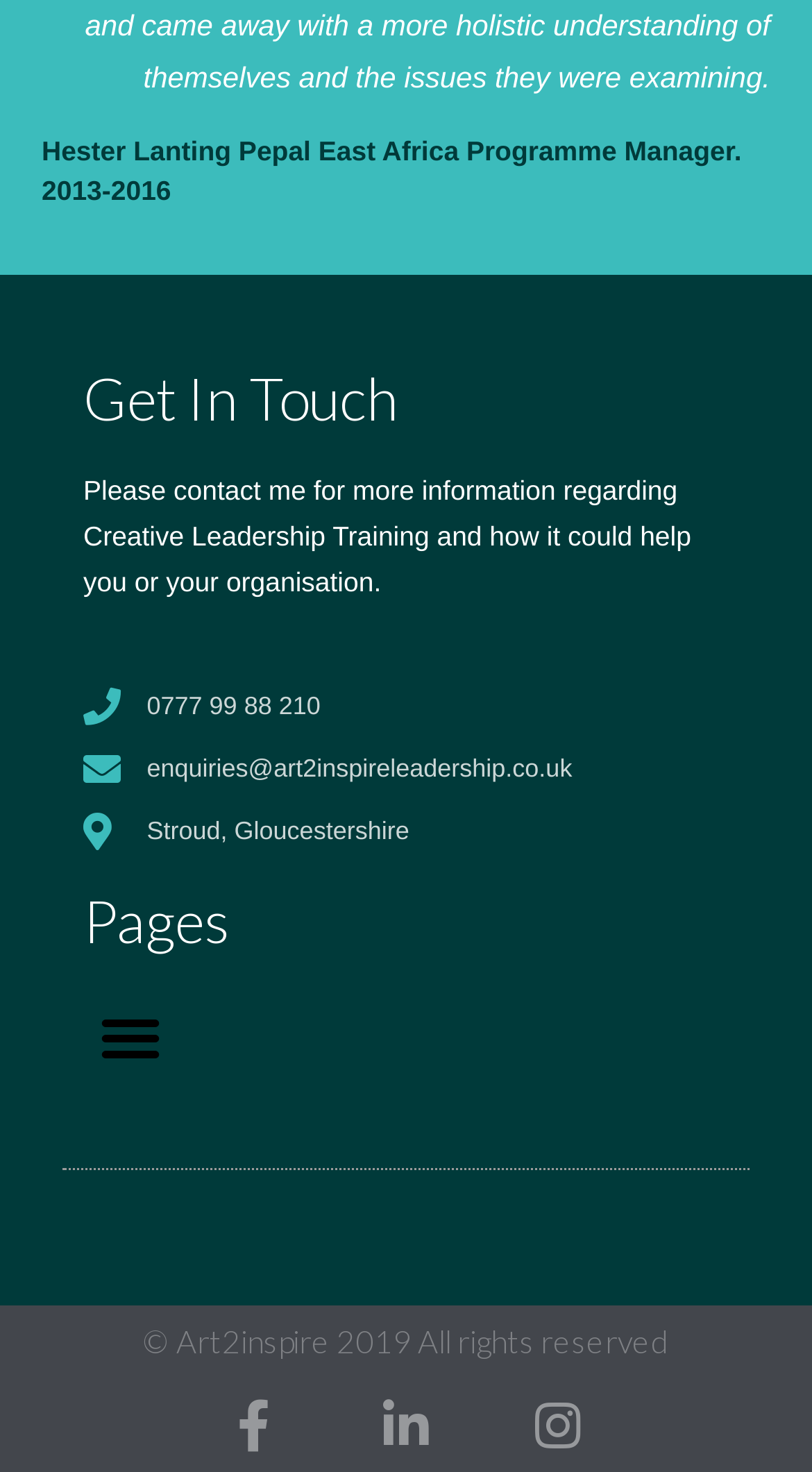Respond with a single word or short phrase to the following question: 
What is the phone number provided?

0777 99 88 210